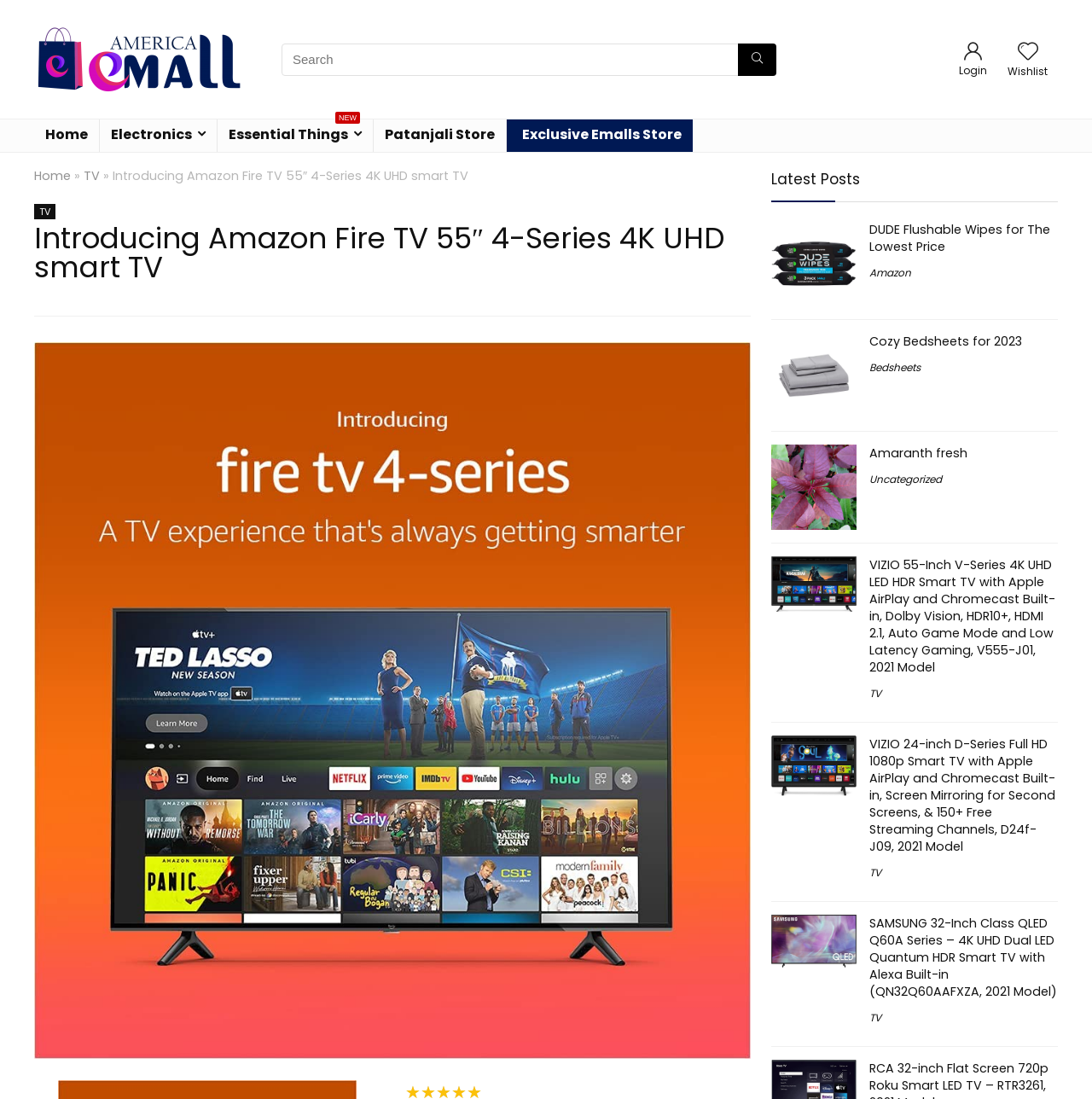Determine the bounding box coordinates of the UI element described by: "Uncategorized".

[0.796, 0.429, 0.862, 0.443]